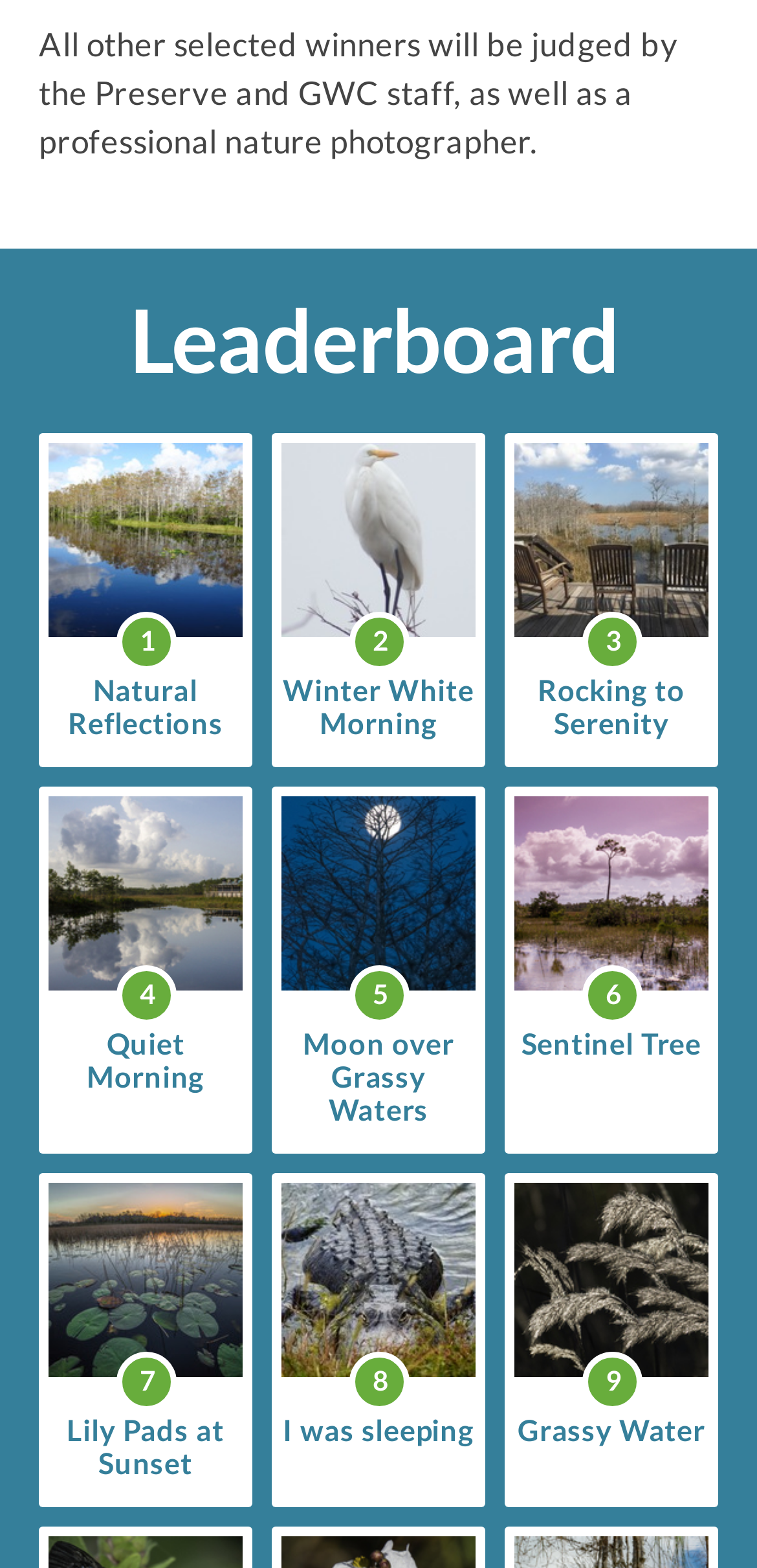Locate the bounding box of the user interface element based on this description: "3Rocking to Serenity".

[0.679, 0.391, 0.936, 0.472]